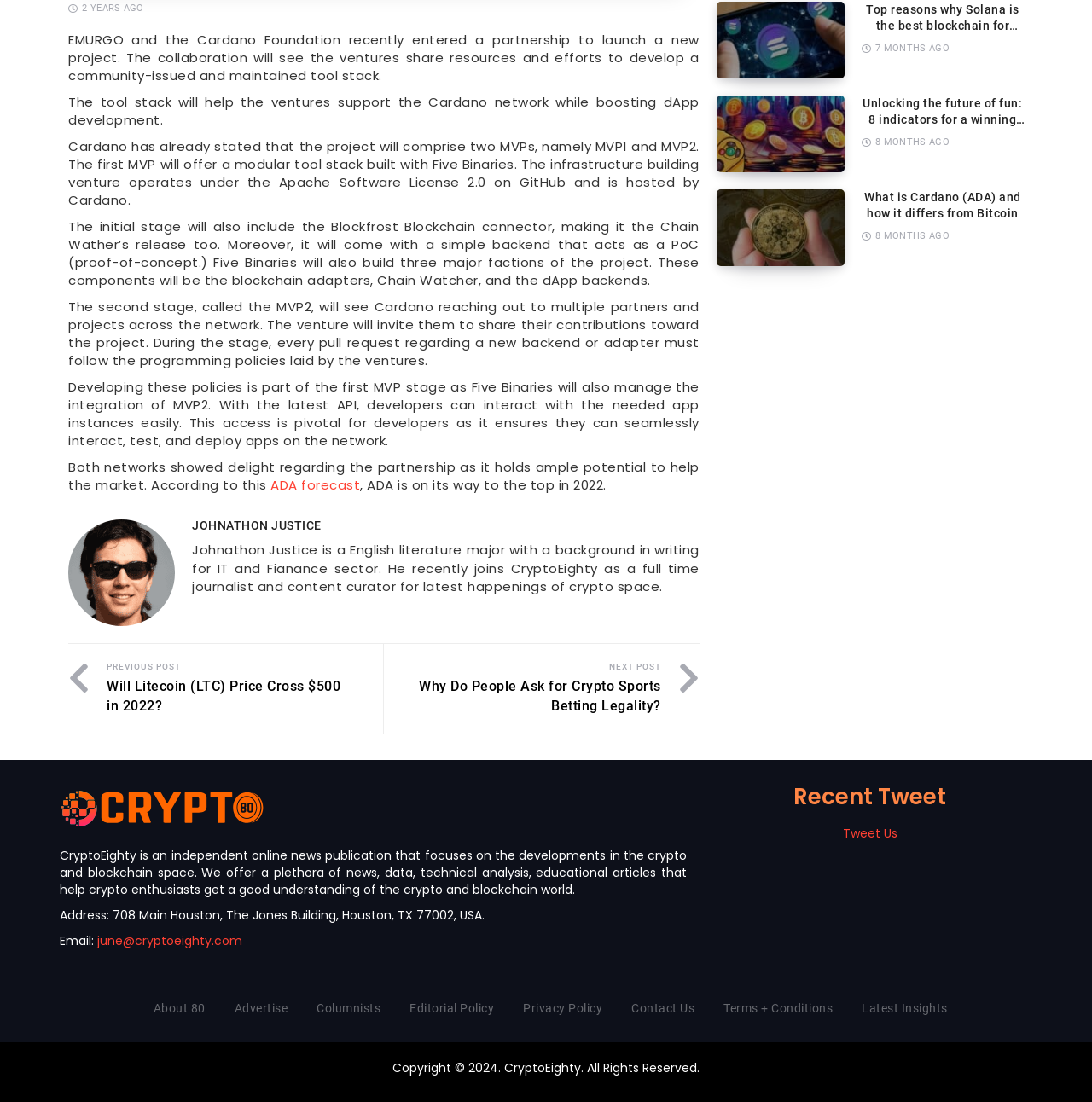Determine the bounding box for the HTML element described here: "Columnists". The coordinates should be given as [left, top, right, bottom] with each number being a float between 0 and 1.

[0.282, 0.903, 0.356, 0.926]